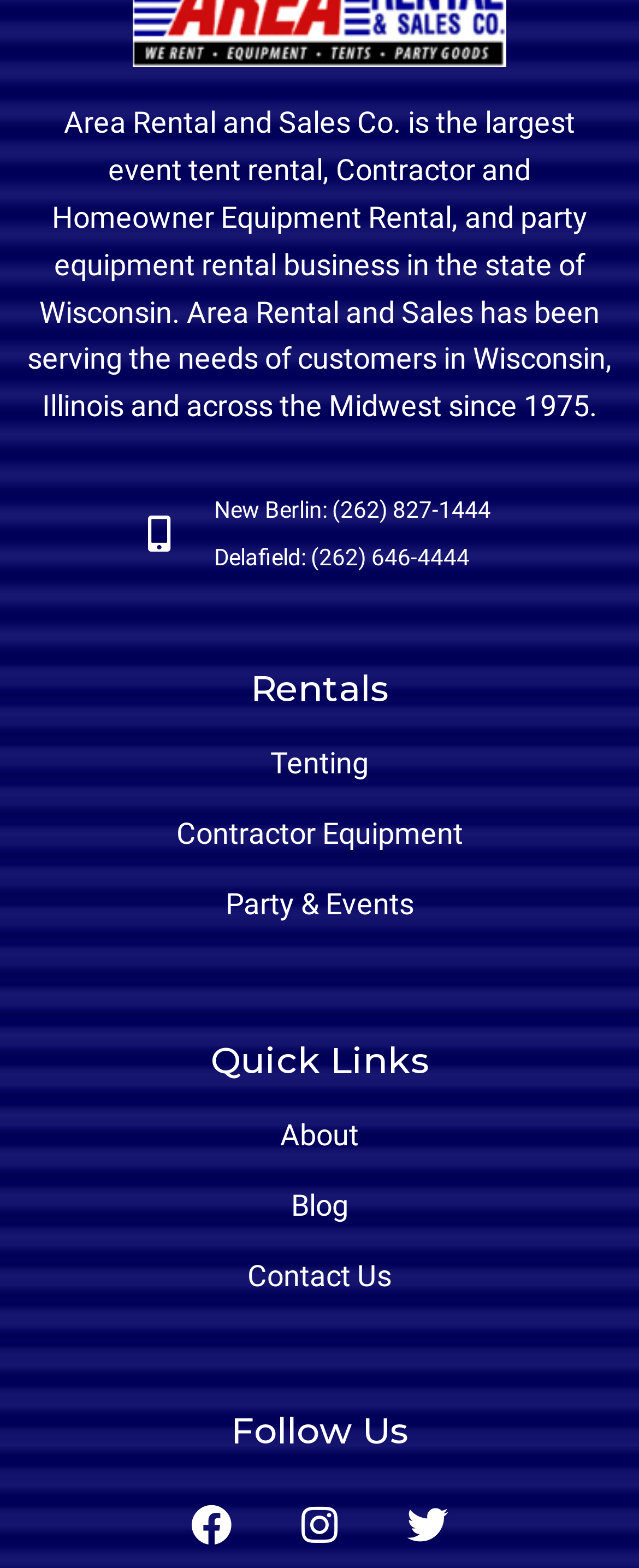Bounding box coordinates are specified in the format (top-left x, top-left y, bottom-right x, bottom-right y). All values are floating point numbers bounded between 0 and 1. Please provide the bounding box coordinate of the region this sentence describes: Party & Events

[0.353, 0.566, 0.647, 0.588]